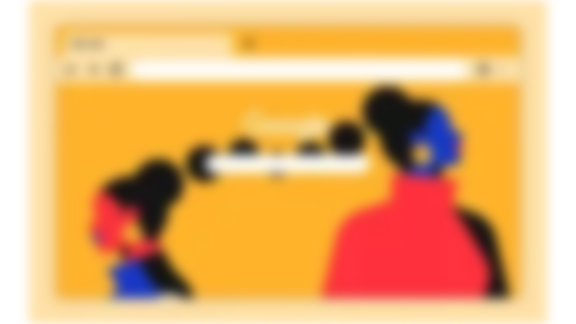Provide a single word or phrase answer to the question: 
What is the theme of the artwork?

Connection